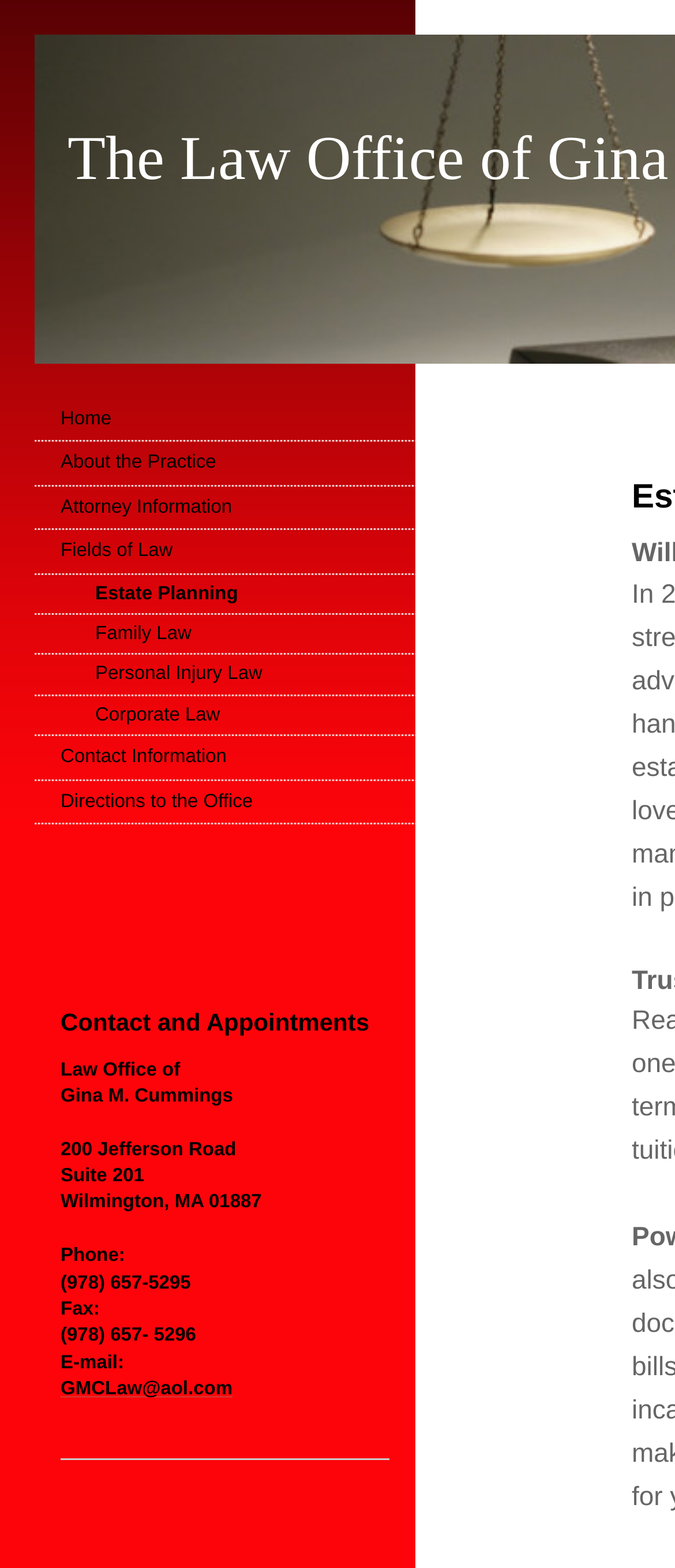Using the information in the image, give a comprehensive answer to the question: 
What is the phone number of the law office?

The phone number of the law office can be found in the static text element that says 'Phone:' followed by the phone number '(978) 657-5295'. This element is located in the contact information section of the webpage.